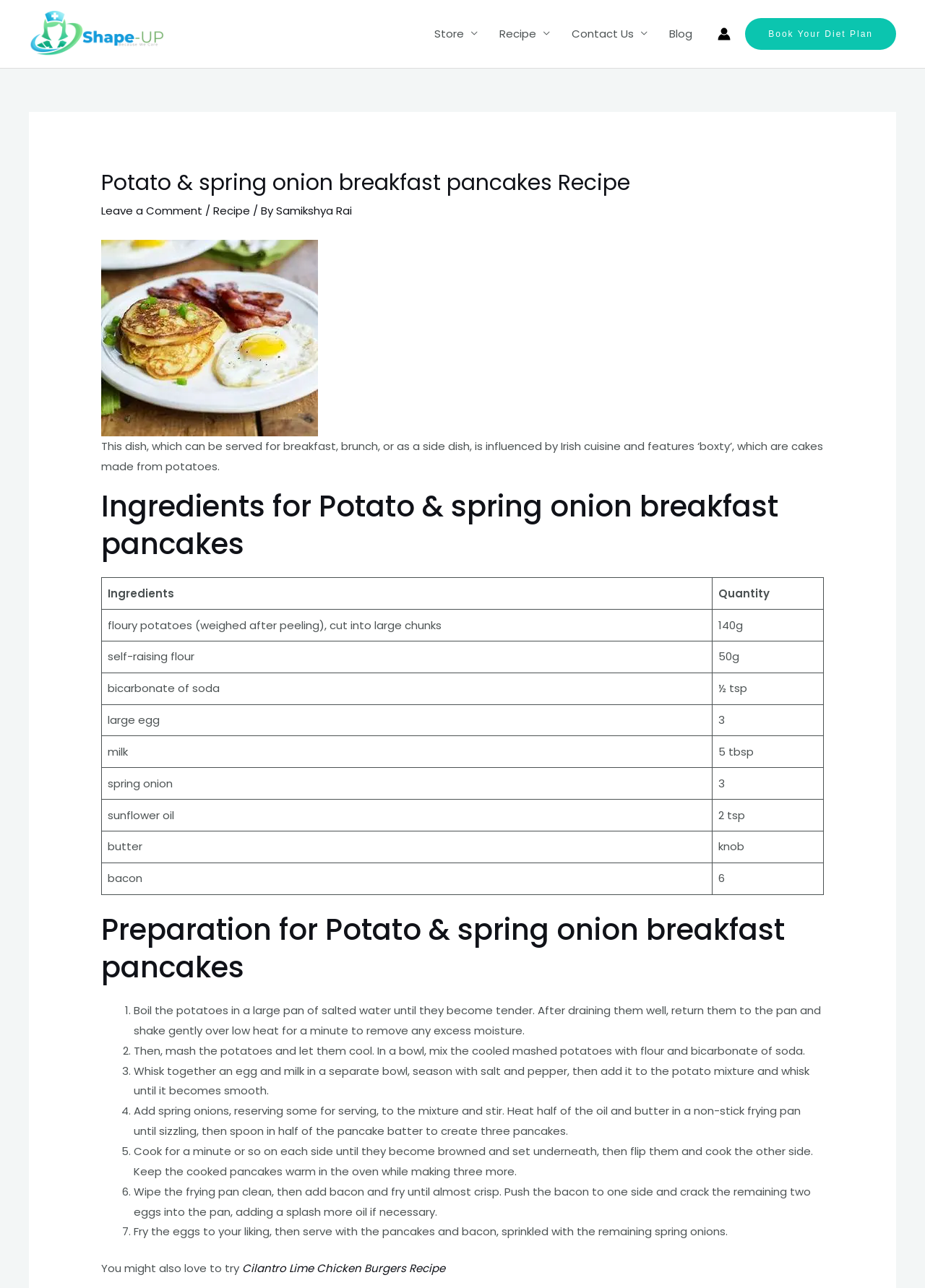Determine the bounding box coordinates of the area to click in order to meet this instruction: "Click on the 'Cilantro Lime Chicken Burgers Recipe' link".

[0.262, 0.979, 0.481, 0.99]